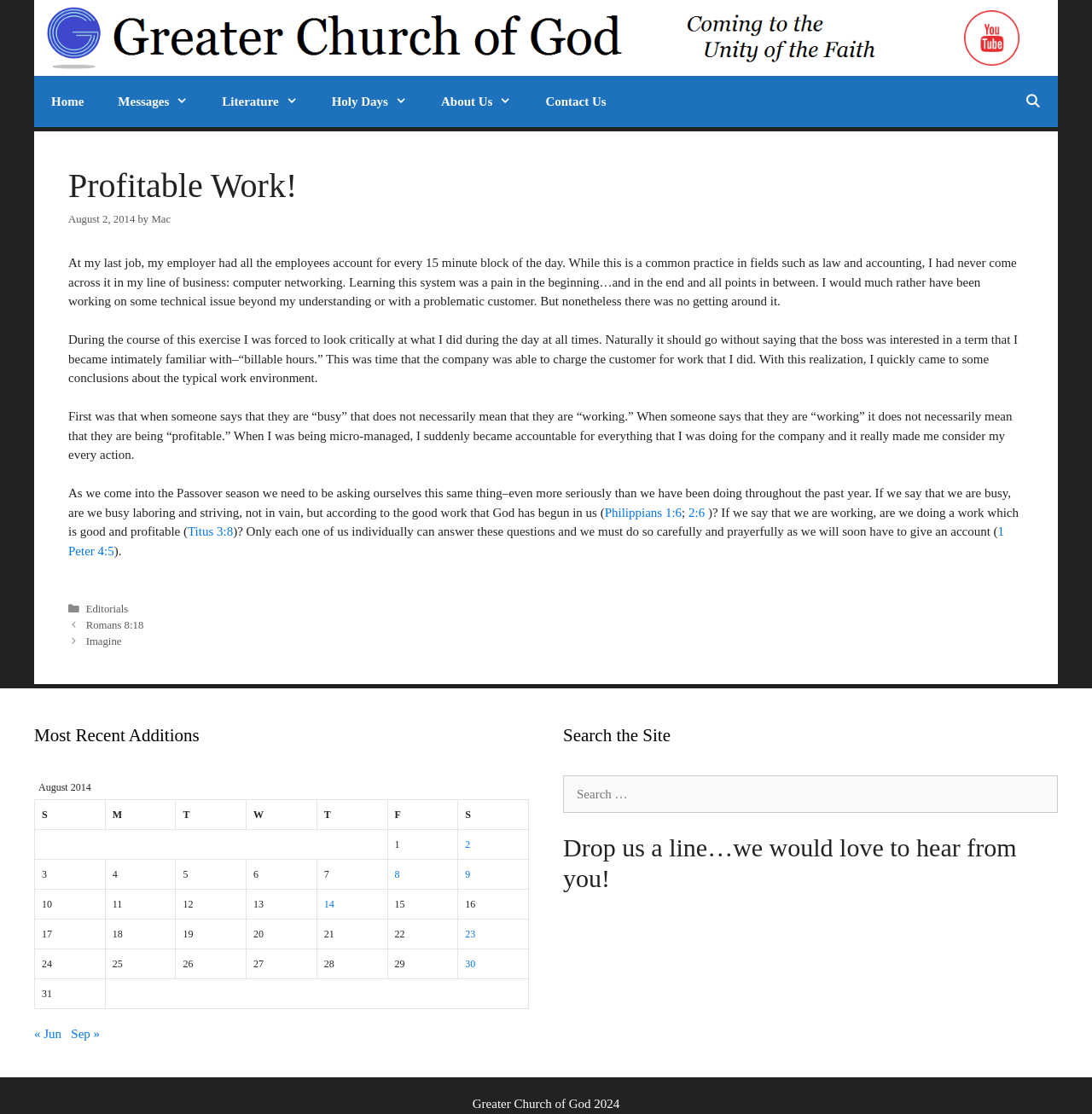Identify the bounding box coordinates for the region of the element that should be clicked to carry out the instruction: "Click Tamara Sites Joins I-Connect007 Sales and Marketing Team". The bounding box coordinates should be four float numbers between 0 and 1, i.e., [left, top, right, bottom].

None